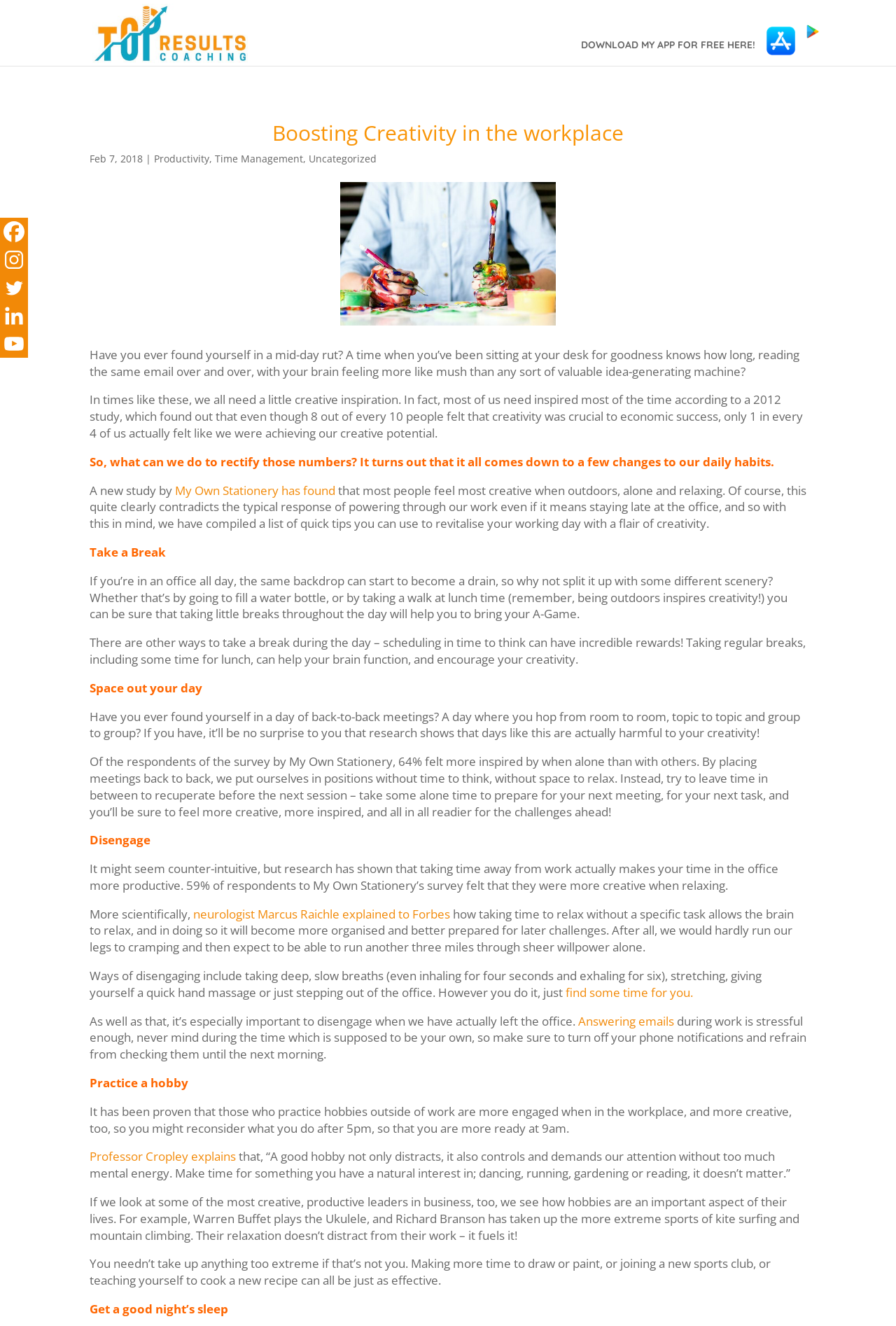Show the bounding box coordinates of the region that should be clicked to follow the instruction: "Download the app for free."

[0.648, 0.029, 0.843, 0.039]